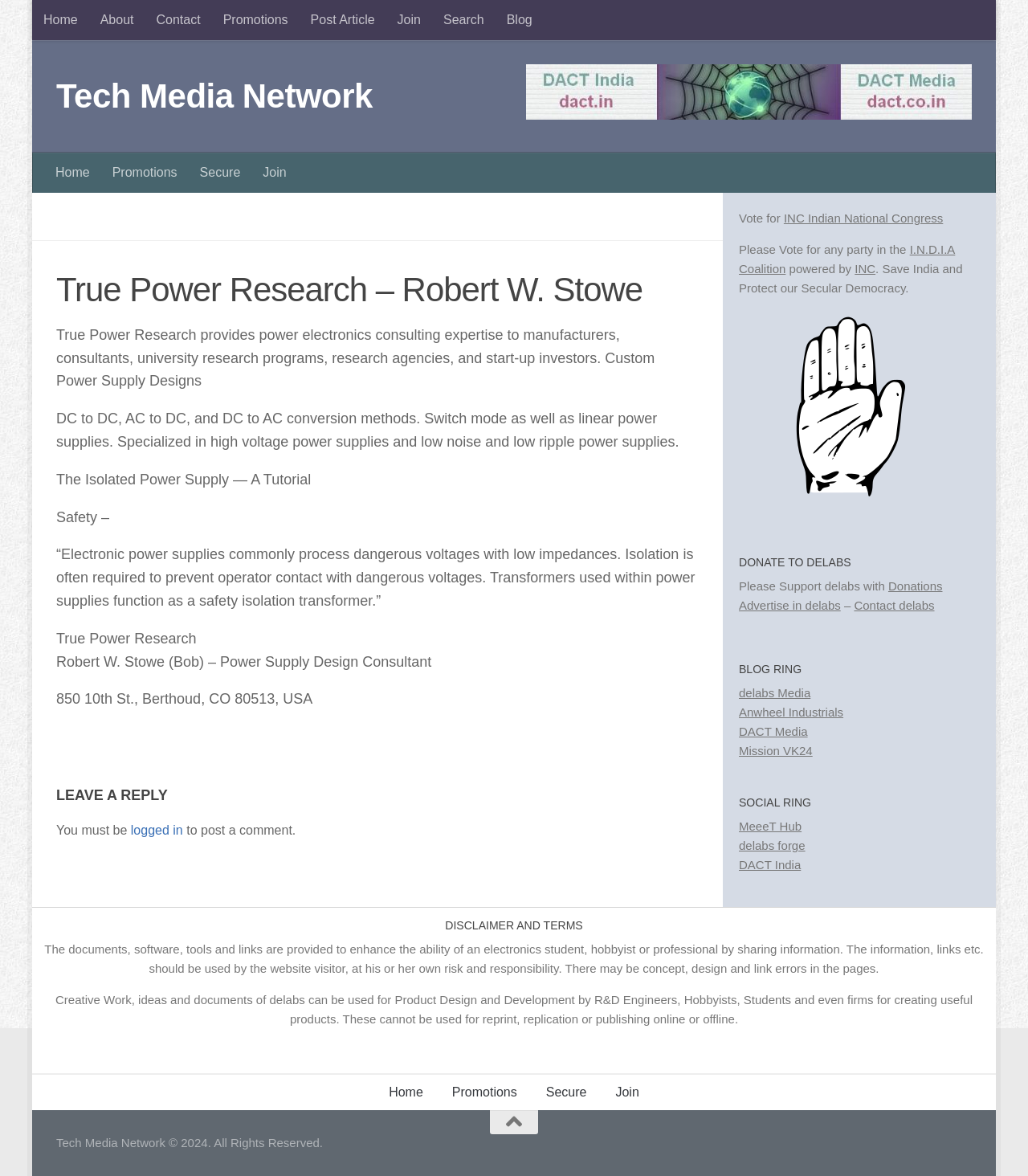What is the text of the webpage's headline?

True Power Research – Robert W. Stowe